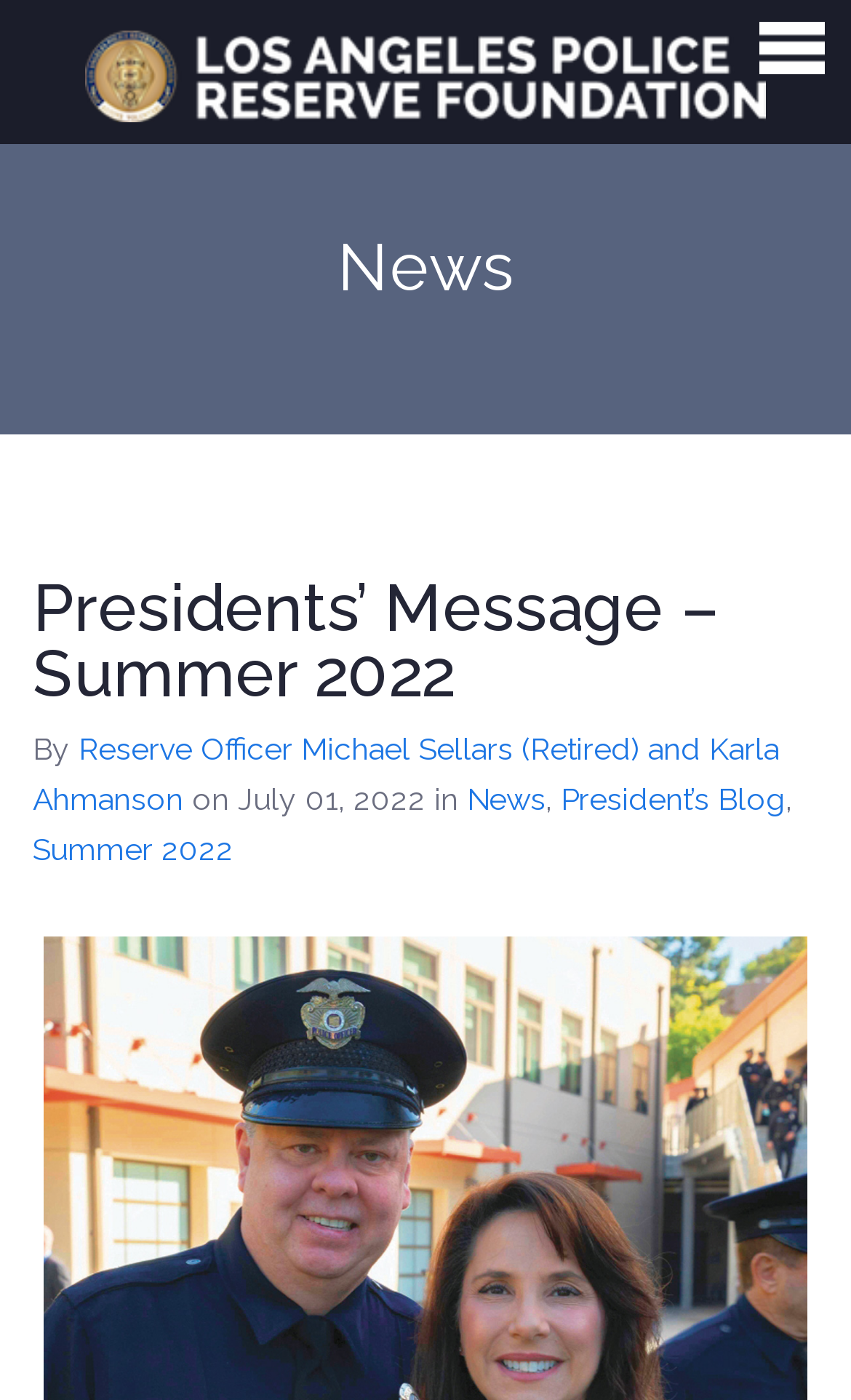Pinpoint the bounding box coordinates for the area that should be clicked to perform the following instruction: "visit Twice a Citizen ANNUAL GALA page".

[0.0, 0.218, 0.497, 0.323]